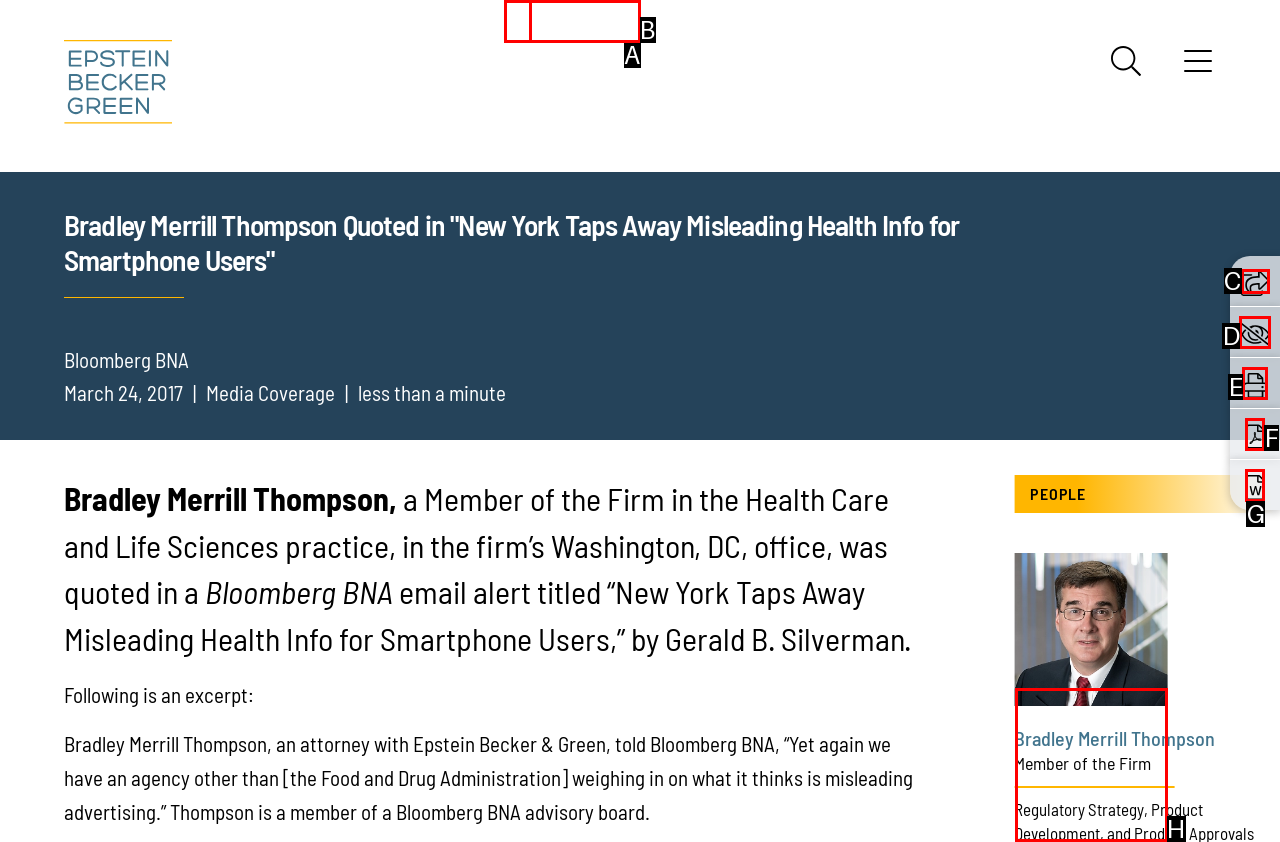Specify the letter of the UI element that should be clicked to achieve the following: Visit the Harambee Africa International website
Provide the corresponding letter from the choices given.

None